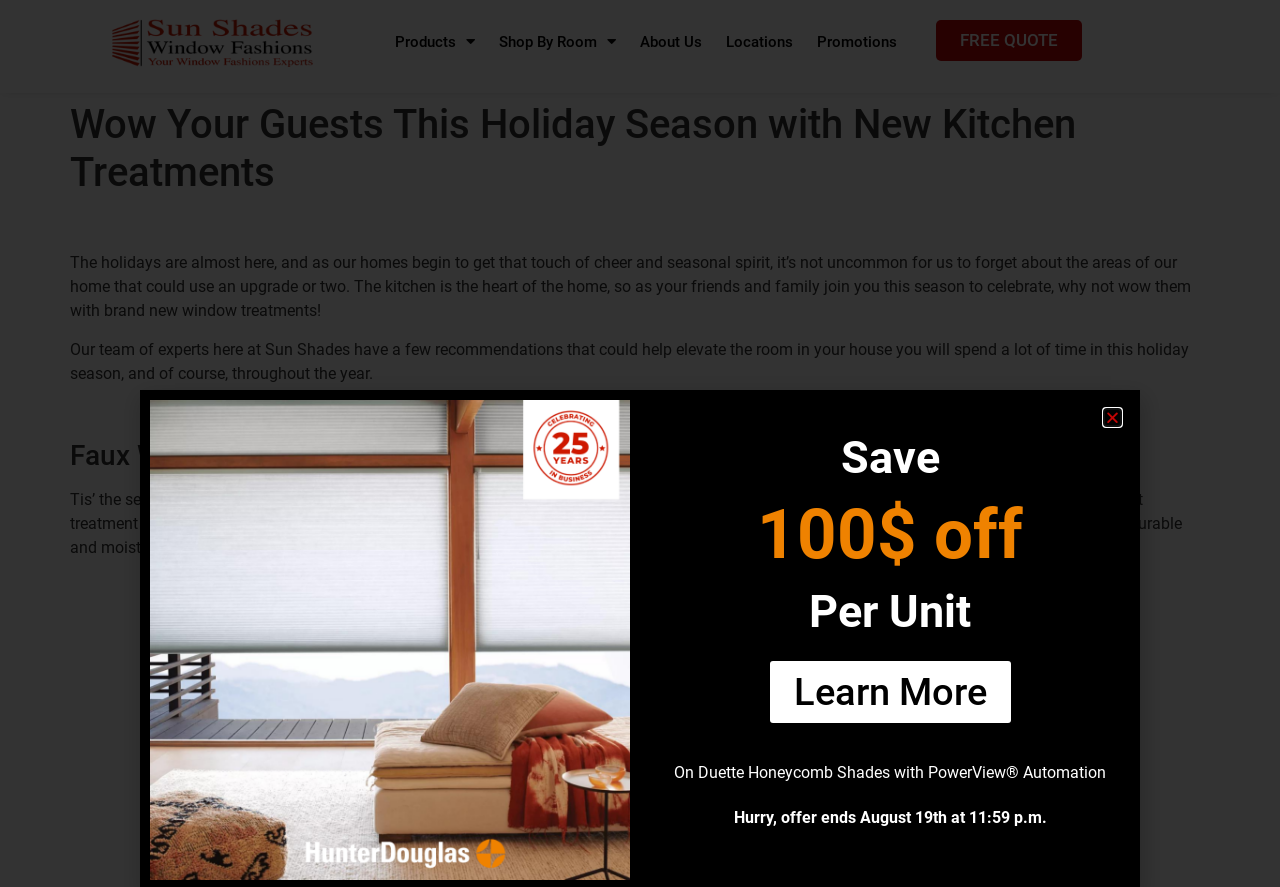Please indicate the bounding box coordinates of the element's region to be clicked to achieve the instruction: "Search for something". Provide the coordinates as four float numbers between 0 and 1, i.e., [left, top, right, bottom].

[0.907, 0.039, 0.945, 0.093]